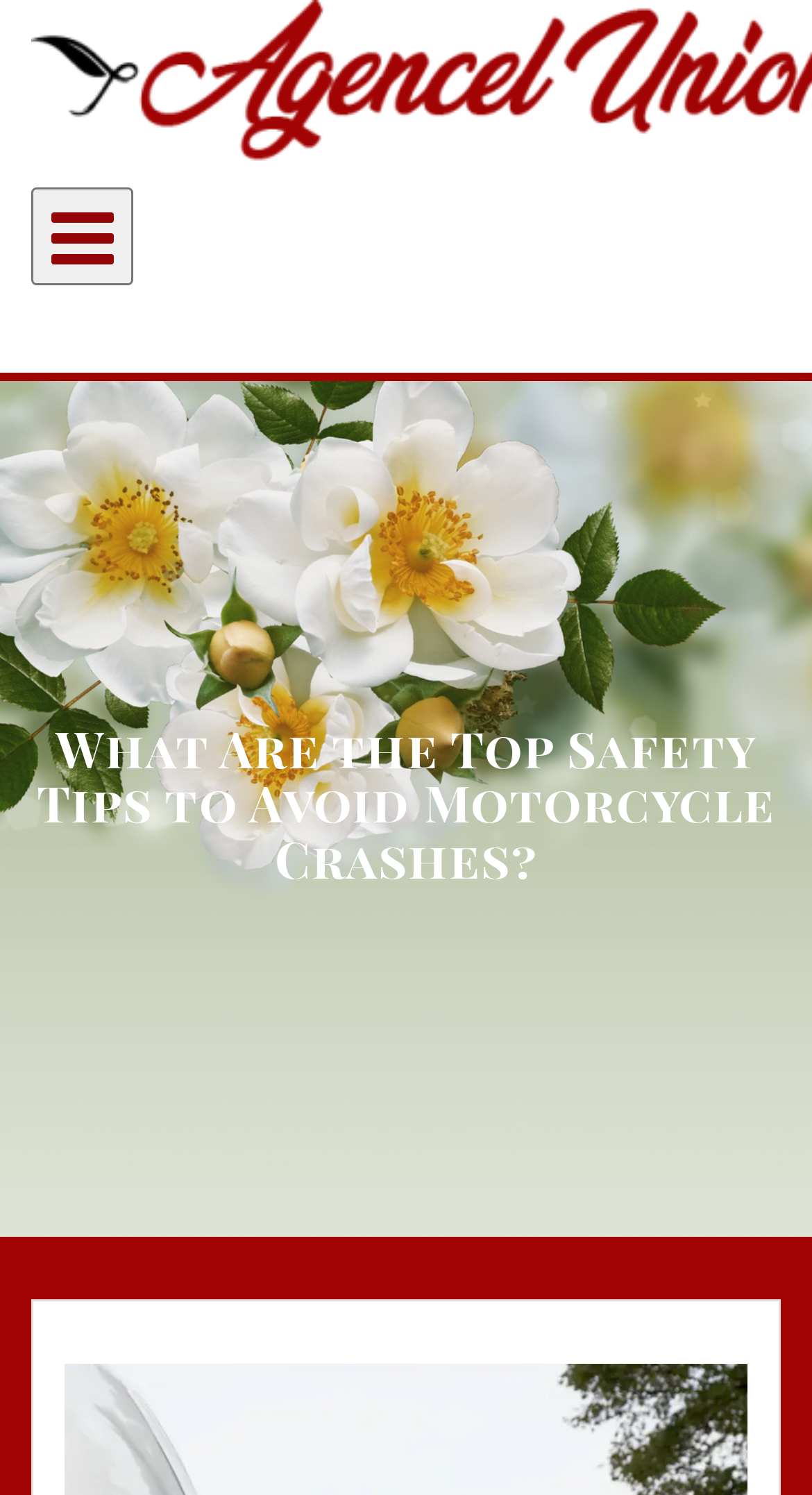Determine the heading of the webpage and extract its text content.

What Are the Top Safety Tips to Avoid Motorcycle Crashes?